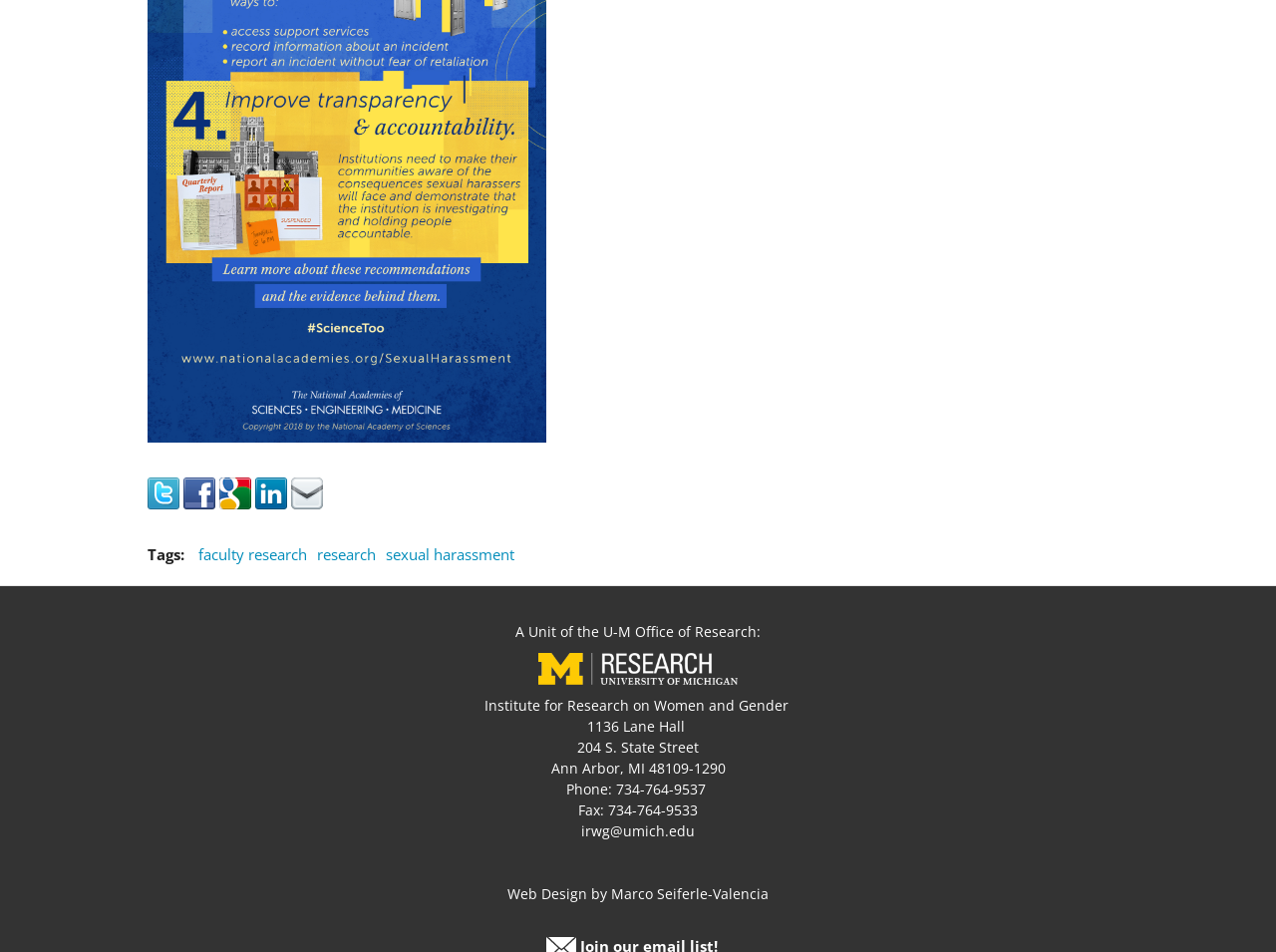Identify the bounding box coordinates for the UI element described as follows: alt="e-mail icon". Use the format (top-left x, top-left y, bottom-right x, bottom-right y) and ensure all values are floating point numbers between 0 and 1.

[0.228, 0.506, 0.253, 0.527]